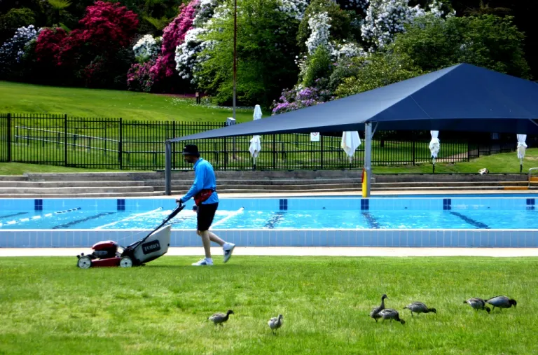What is the purpose of the shaded area under the tent?
Please provide a single word or phrase answer based on the image.

Relaxation